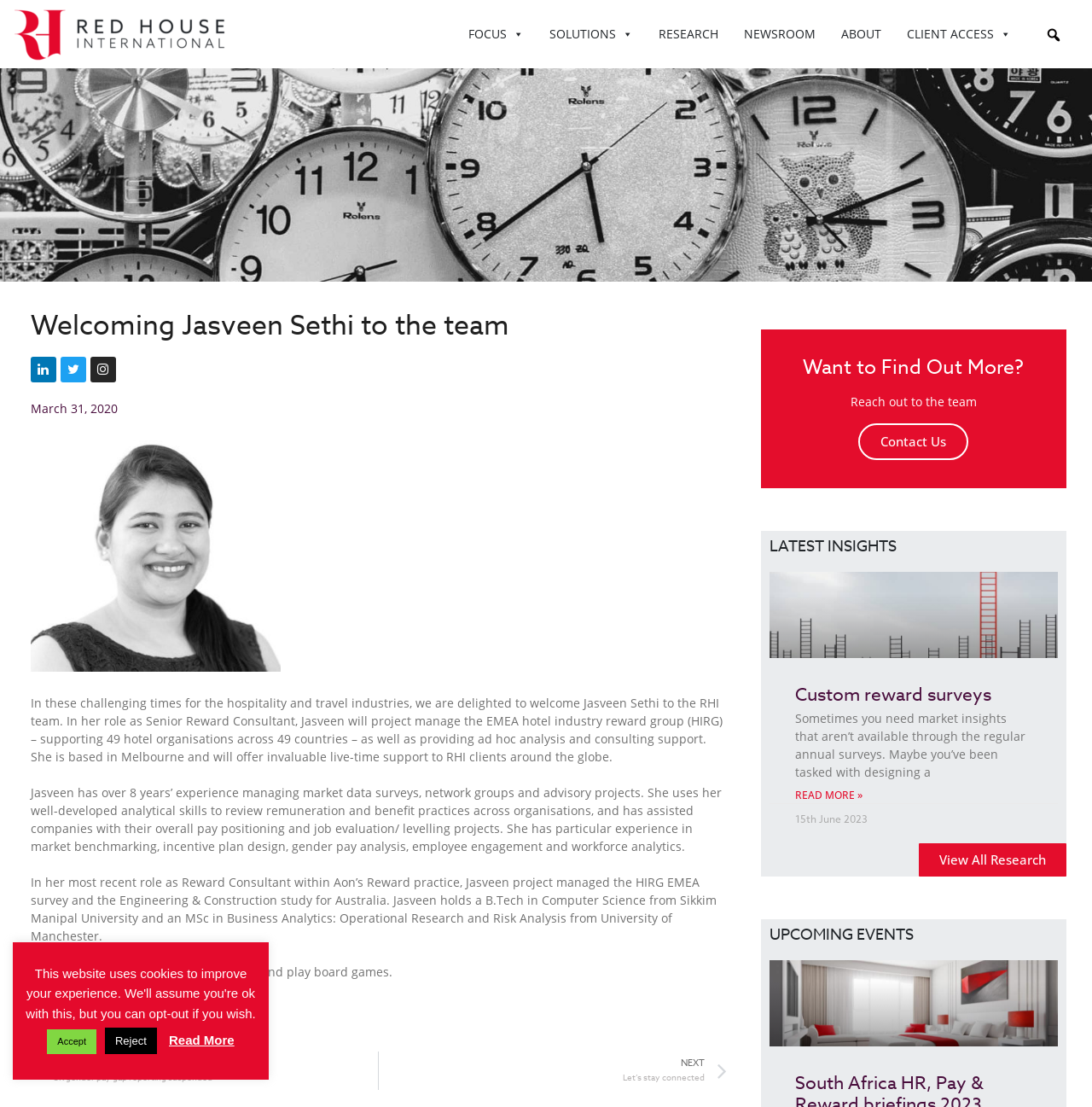Determine the bounding box coordinates (top-left x, top-left y, bottom-right x, bottom-right y) of the UI element described in the following text: Custom reward surveys

[0.728, 0.616, 0.908, 0.638]